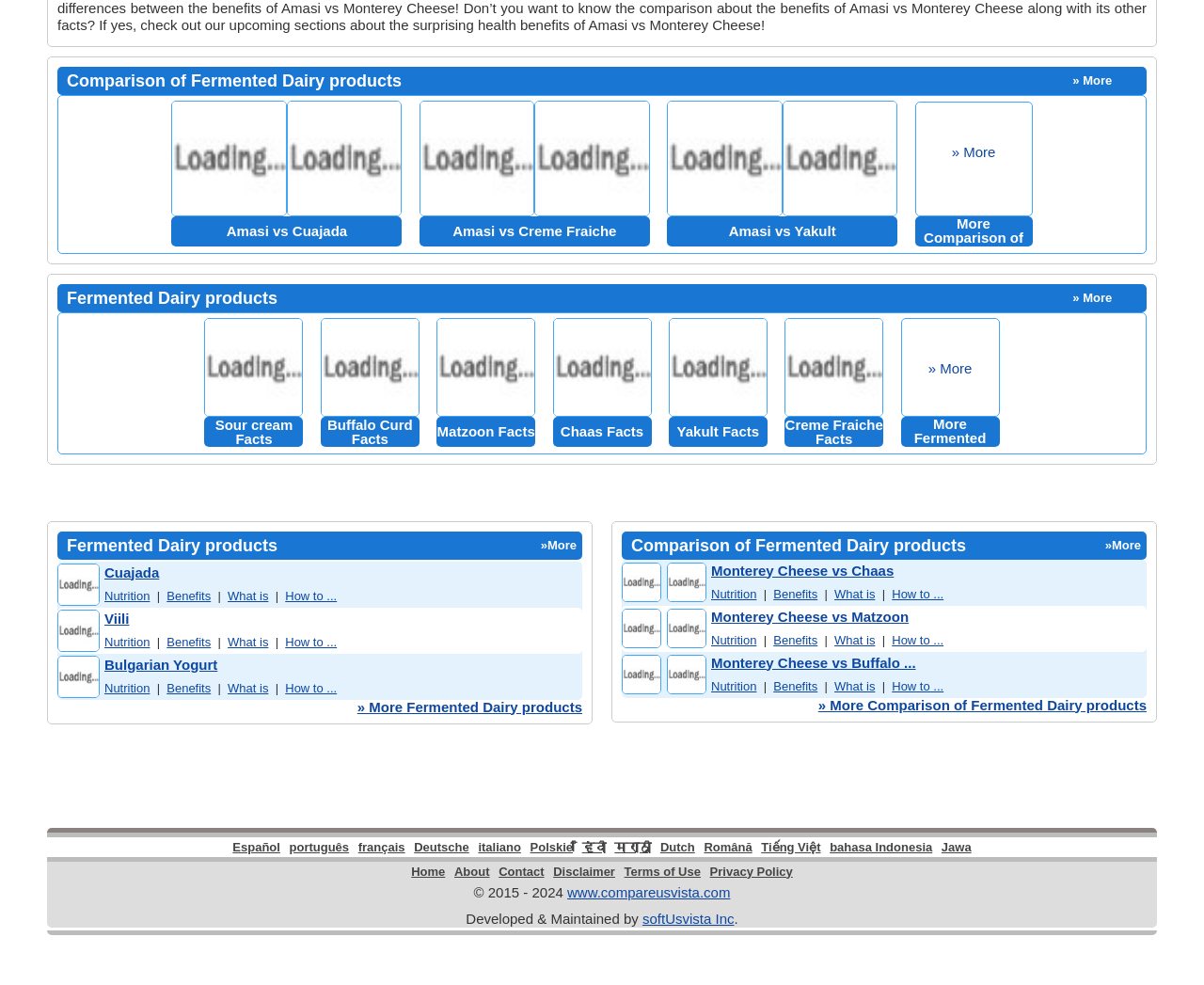Please answer the following question using a single word or phrase: 
How many types of fermented dairy products are listed?

At least 10